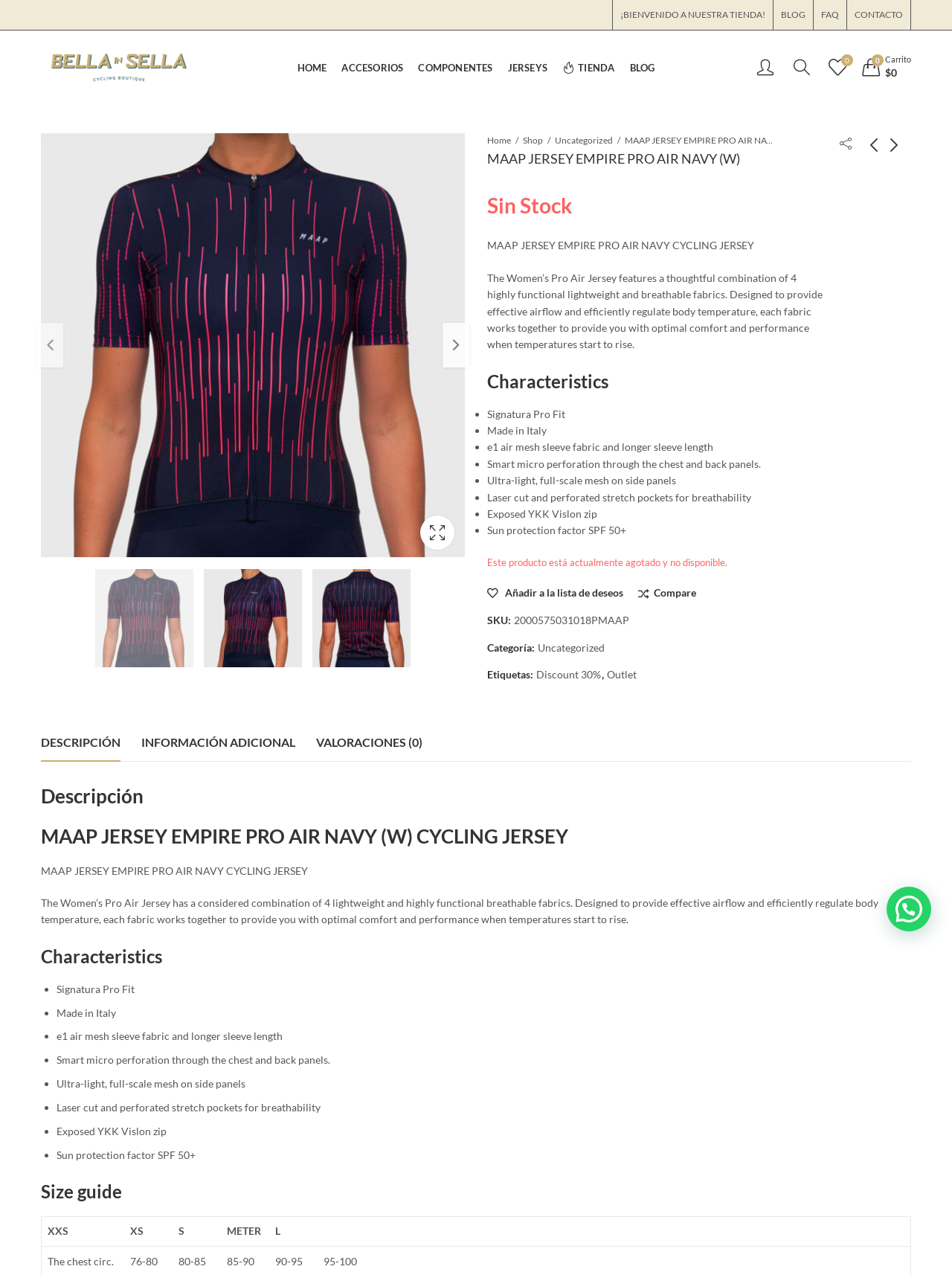Provide your answer to the question using just one word or phrase: What is the material of the side panels of this jersey?

Ultra-light, full-scale mesh